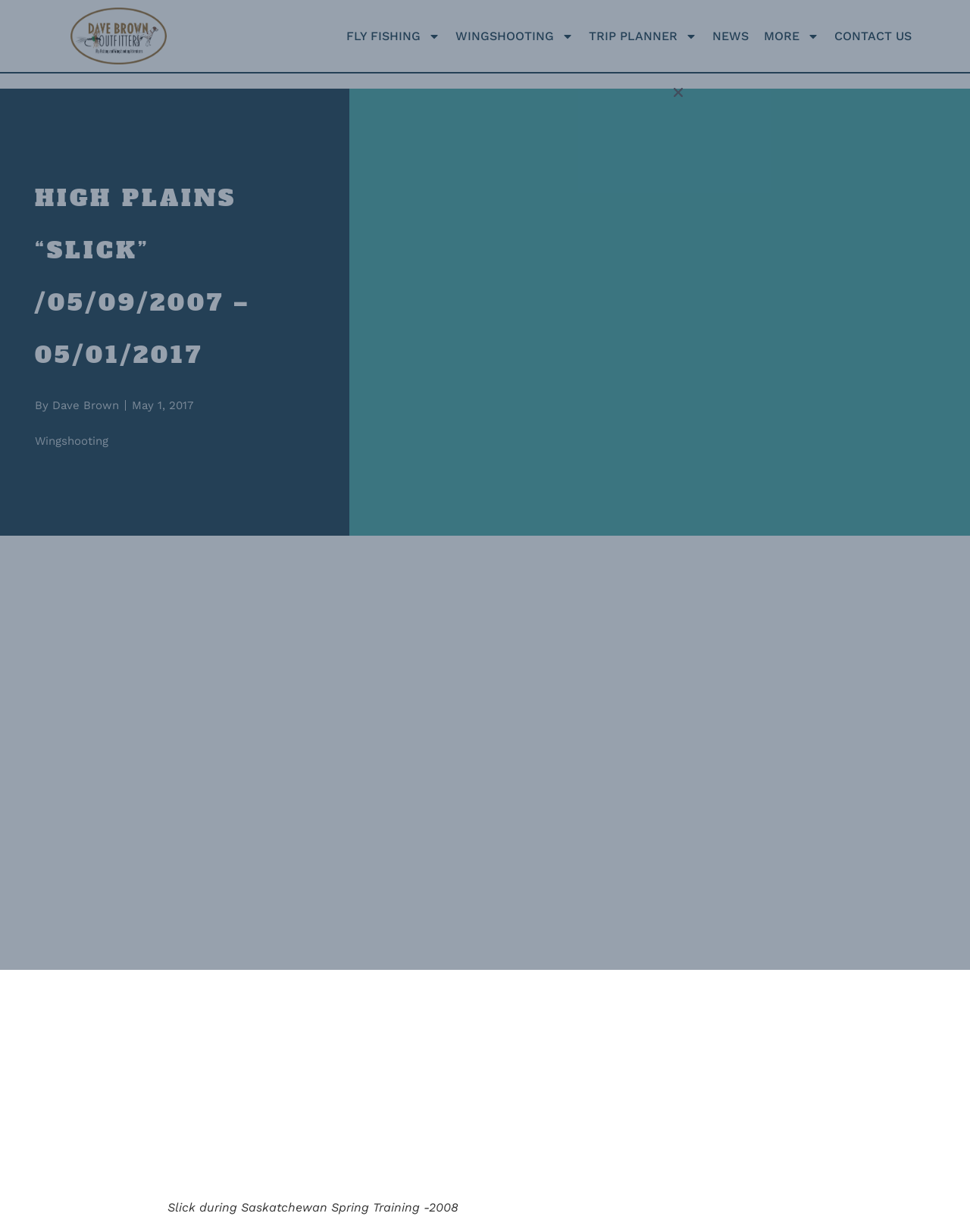Write an elaborate caption that captures the essence of the webpage.

This webpage is dedicated to High Plains "Slick", a bird dog, and its owner Dave Brown. At the top, there is a navigation menu with five links: FLY FISHING, WINGSHOOTING, TRIP PLANNER, NEWS, and MORE, each accompanied by a small image. The links are positioned horizontally, with FLY FISHING on the left and MORE on the right. Below the navigation menu, there is a heading that reads "HIGH PLAINS “SLICK” /05/09/2007 – 05/01/2017", followed by the text "By Dave Brown" and a timestamp "May 1, 2017".

On the left side of the page, there is a link to "Wingshooting" and a figure with a caption "Slick during Saskatchewan Spring Training -2008". The figure takes up most of the page's width and is positioned below the heading. There is also a small image on the right side of the page, near the top.

At the bottom of the page, there is a link to "CONTACT US". Additionally, there is an iframe that takes up a significant portion of the page's width and is positioned below the figure.